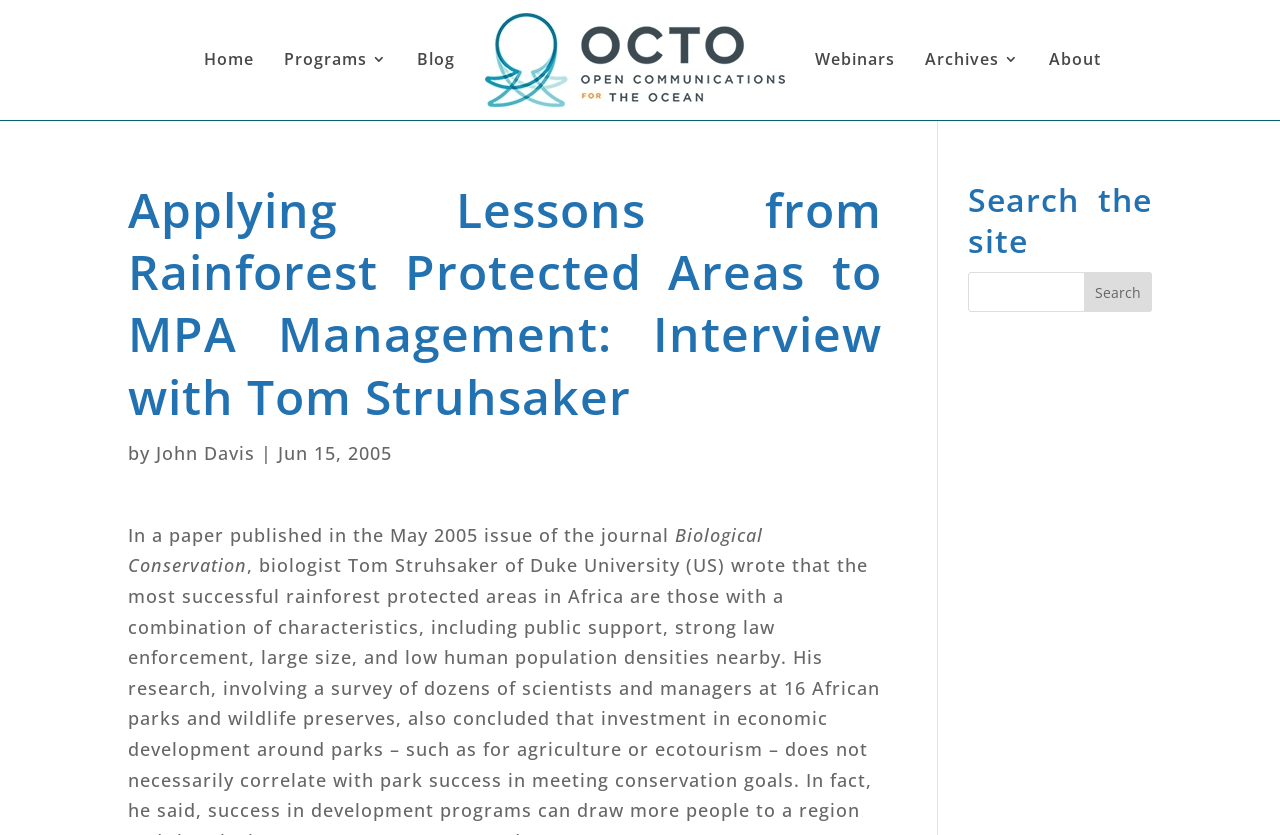Determine the bounding box coordinates of the region I should click to achieve the following instruction: "read blog posts". Ensure the bounding box coordinates are four float numbers between 0 and 1, i.e., [left, top, right, bottom].

[0.326, 0.015, 0.356, 0.128]